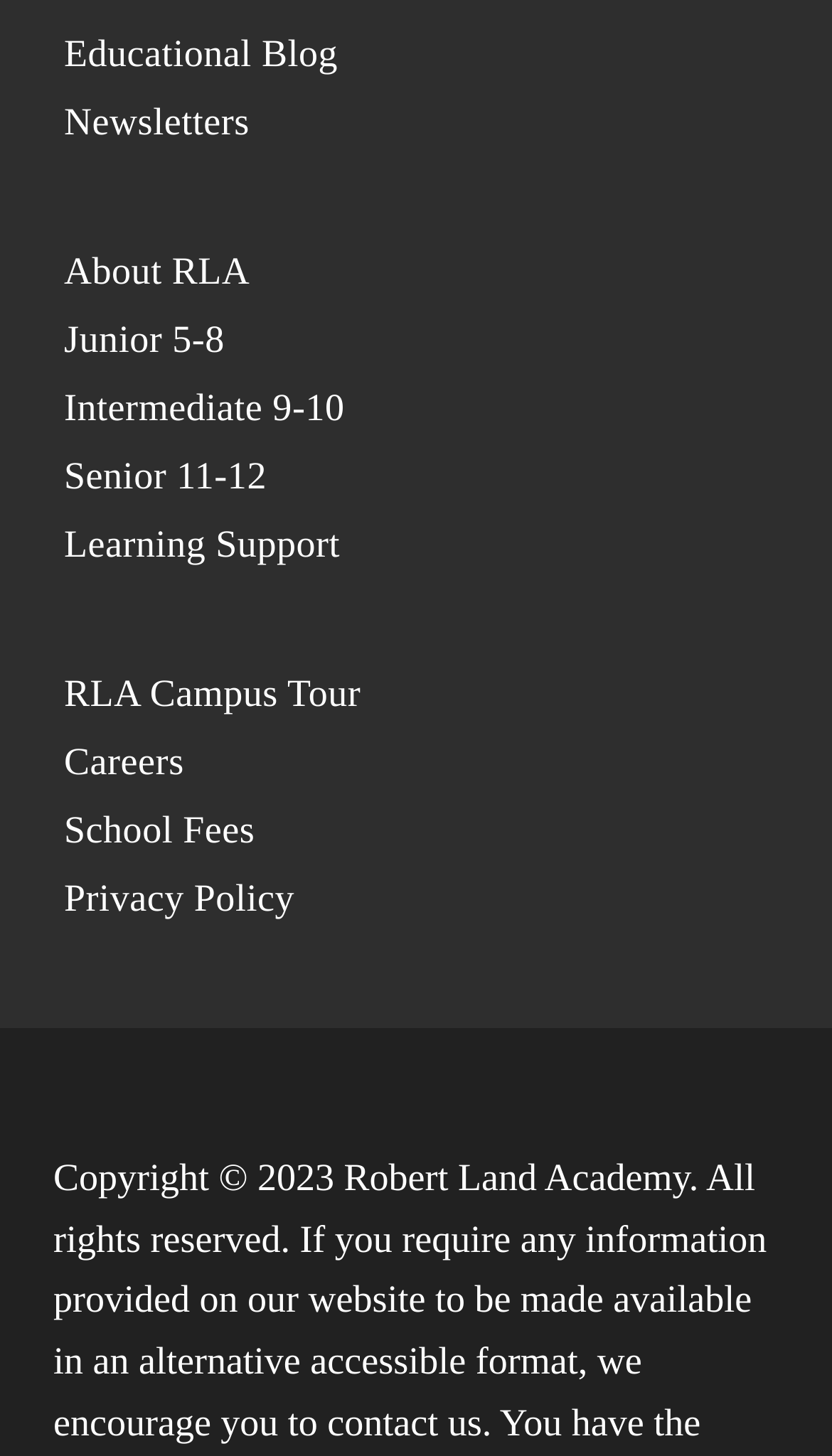Answer the following query with a single word or phrase:
What is the last link on the webpage?

Privacy Policy